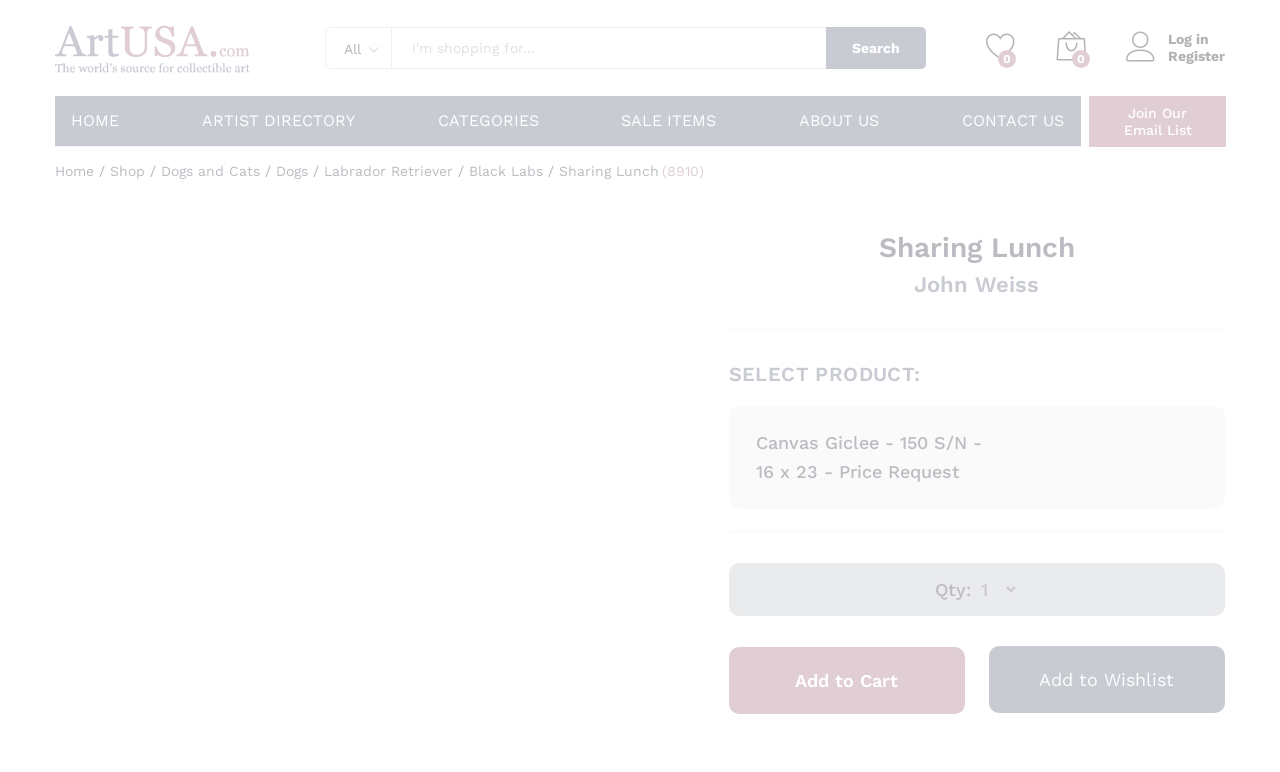Mark the bounding box of the element that matches the following description: "title="weiss-sharinglunch.jpg"".

[0.079, 0.302, 0.509, 0.798]